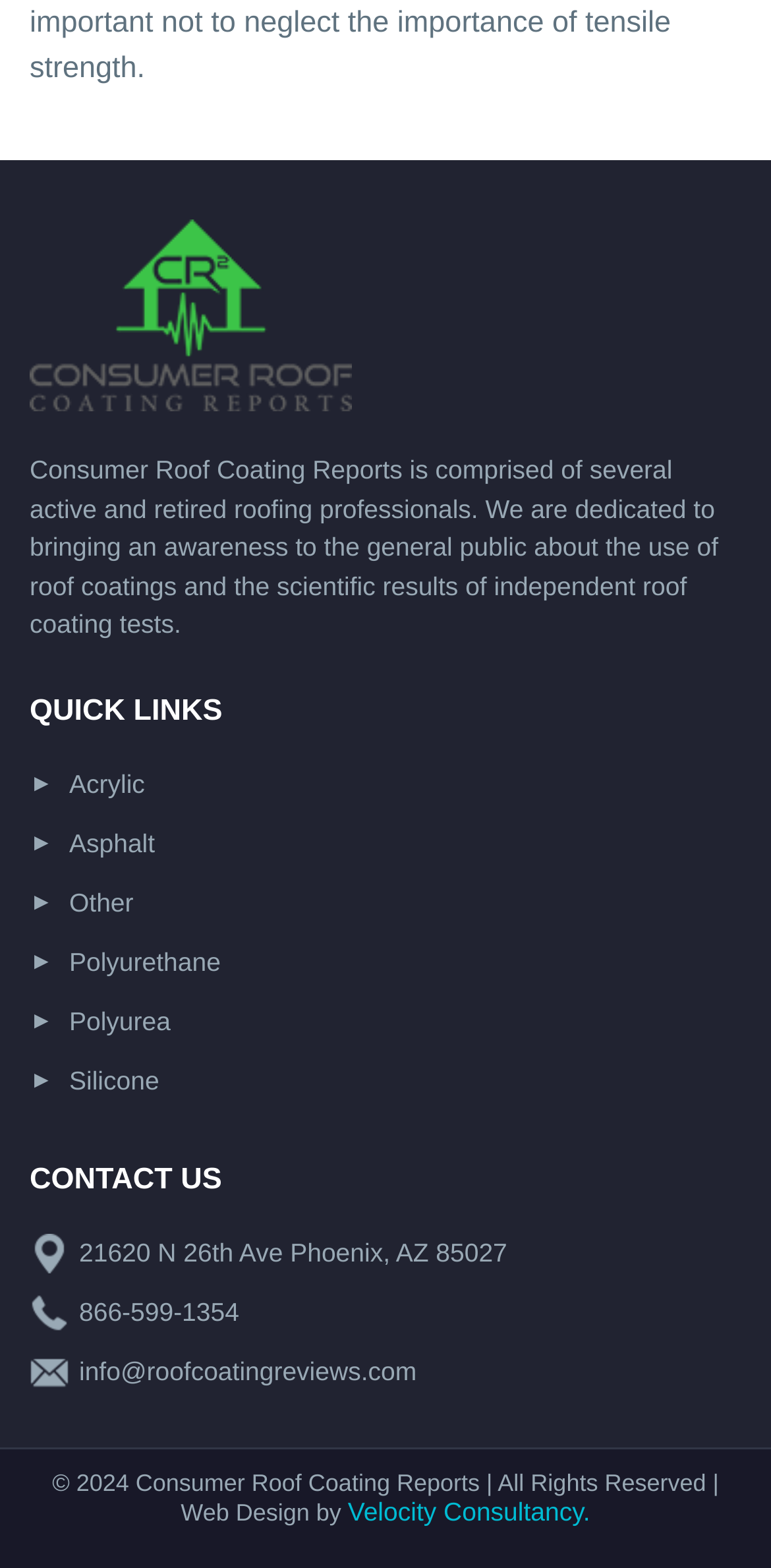Identify the bounding box of the UI component described as: "info@roofcoatingreviews.com".

[0.103, 0.865, 0.54, 0.884]